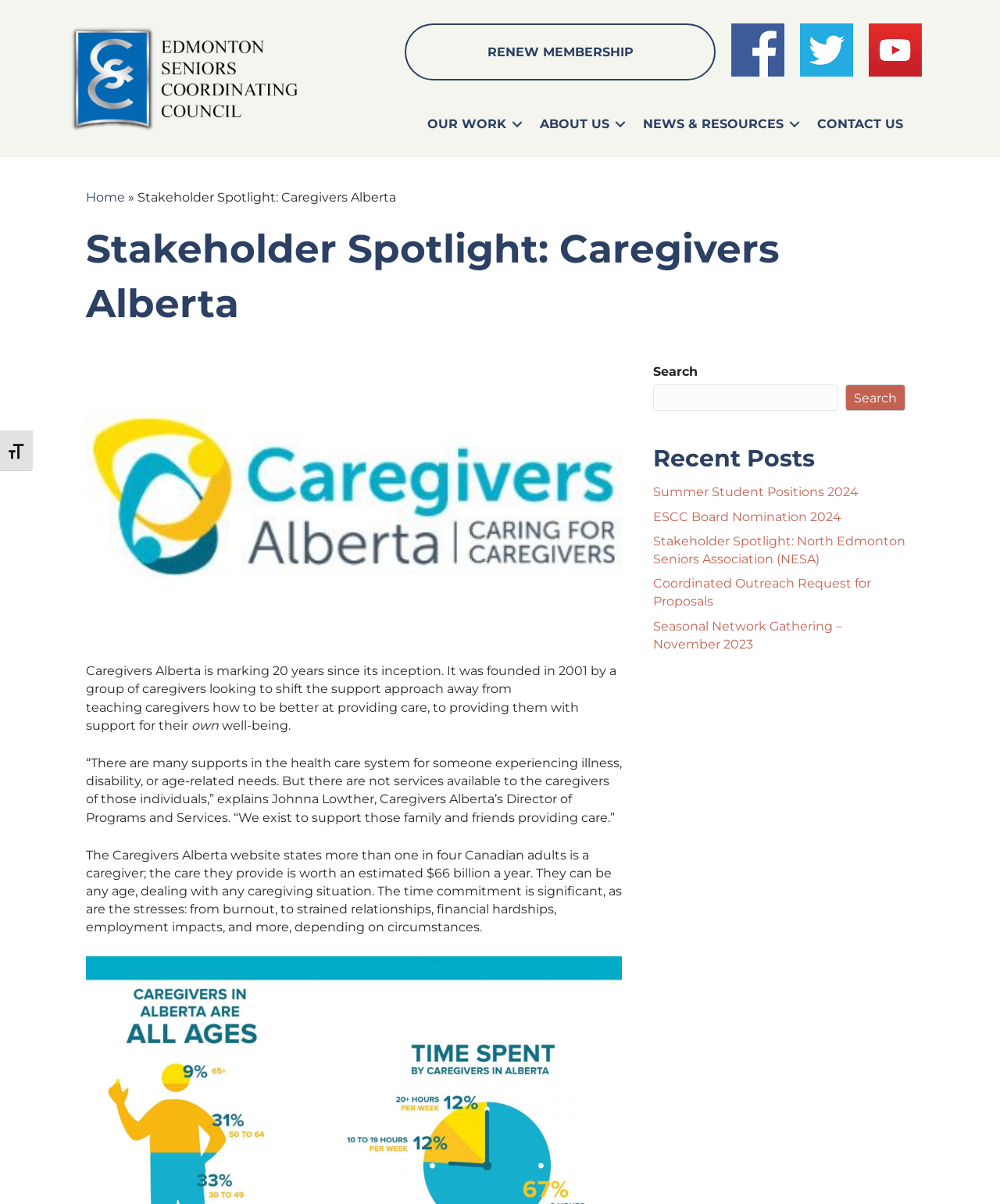Can you provide the bounding box coordinates for the element that should be clicked to implement the instruction: "Search for something"?

[0.653, 0.32, 0.838, 0.342]